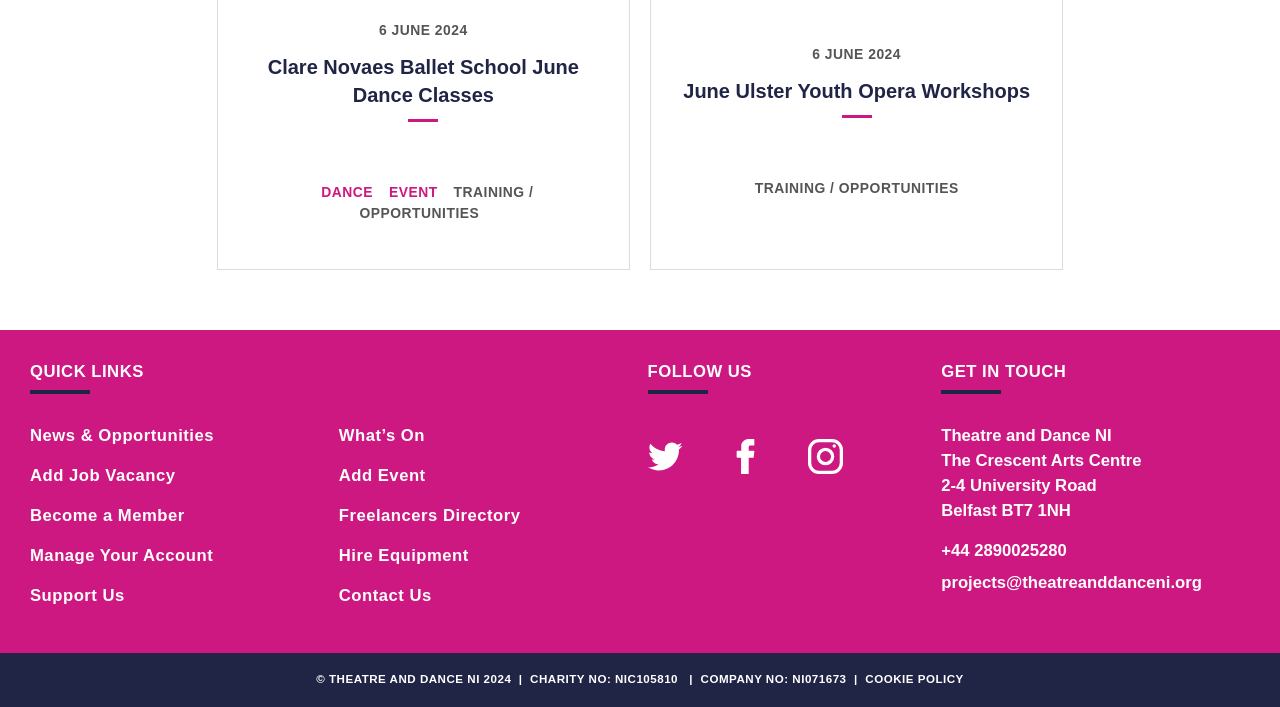Given the element description, predict the bounding box coordinates in the format (top-left x, top-left y, bottom-right x, bottom-right y), using floating point numbers between 0 and 1: Theatre and Dance NI 2024

[0.257, 0.953, 0.399, 0.97]